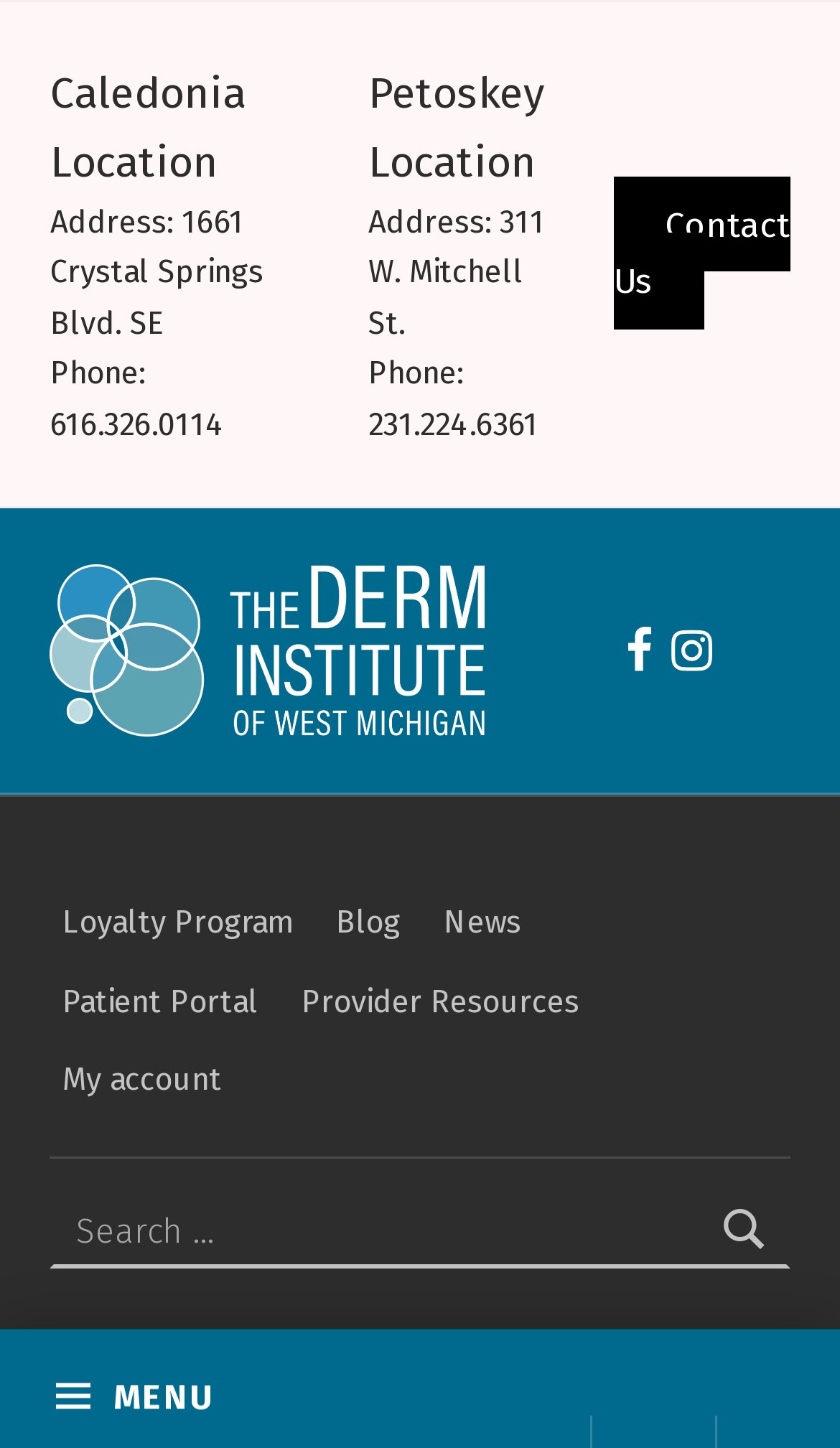Identify the bounding box for the described UI element: "parent_node: SEARCH FOR: value="Search"".

[0.832, 0.824, 0.94, 0.876]